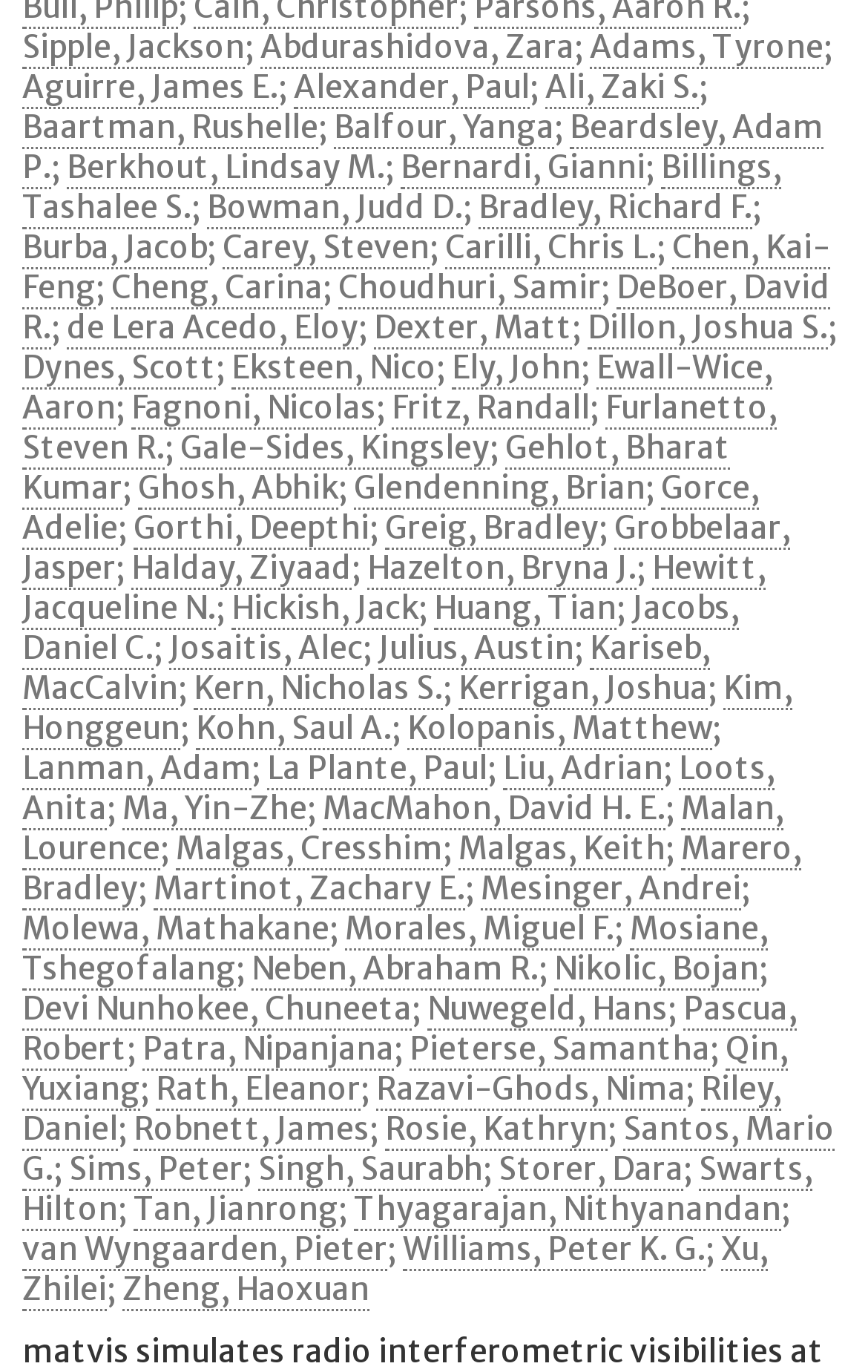Please specify the bounding box coordinates for the clickable region that will help you carry out the instruction: "report an issue".

None